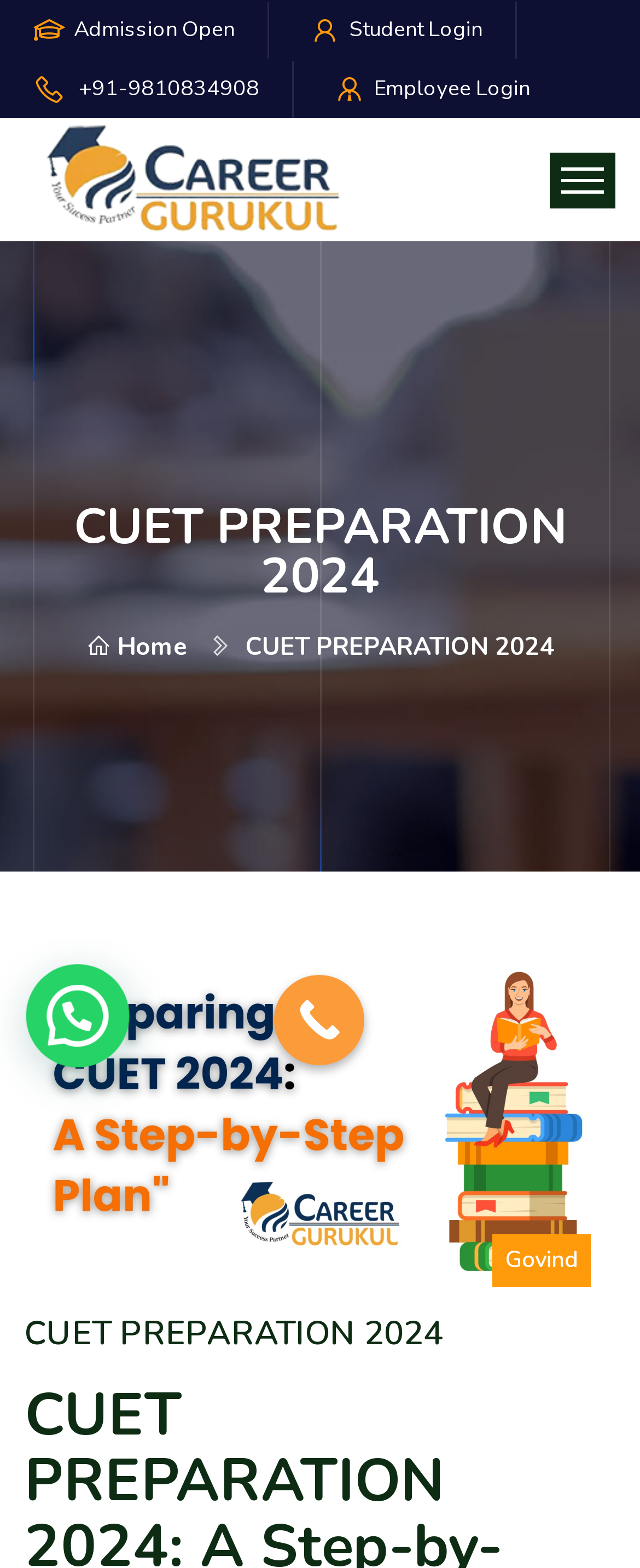Please determine the bounding box coordinates of the element's region to click for the following instruction: "Call the given phone number".

[0.115, 0.047, 0.405, 0.066]